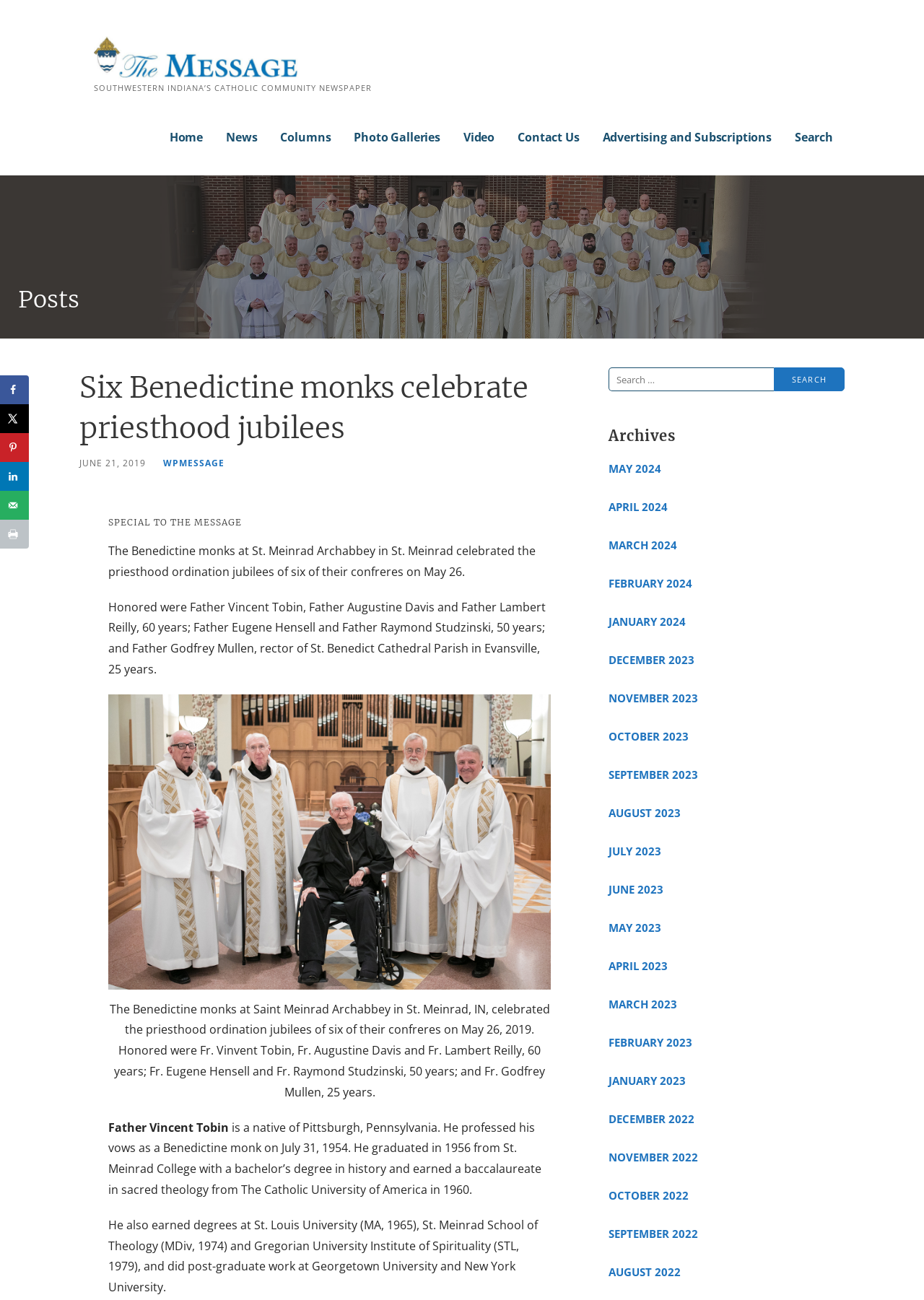Identify the bounding box for the UI element specified in this description: "Home". The coordinates must be four float numbers between 0 and 1, formatted as [left, top, right, bottom].

[0.183, 0.094, 0.22, 0.117]